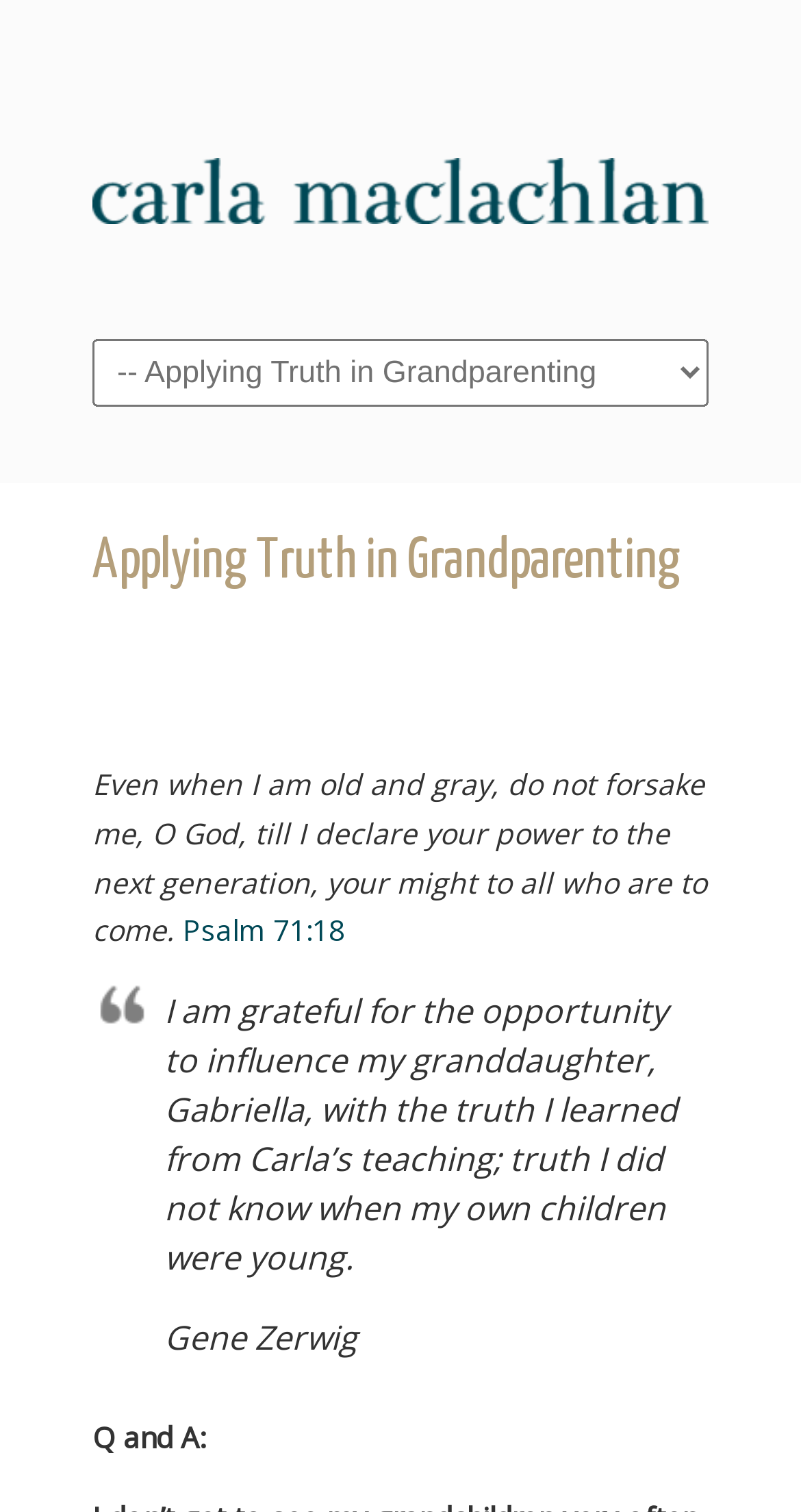Respond to the following question using a concise word or phrase: 
What is the format of the content on this webpage?

Blog post or article